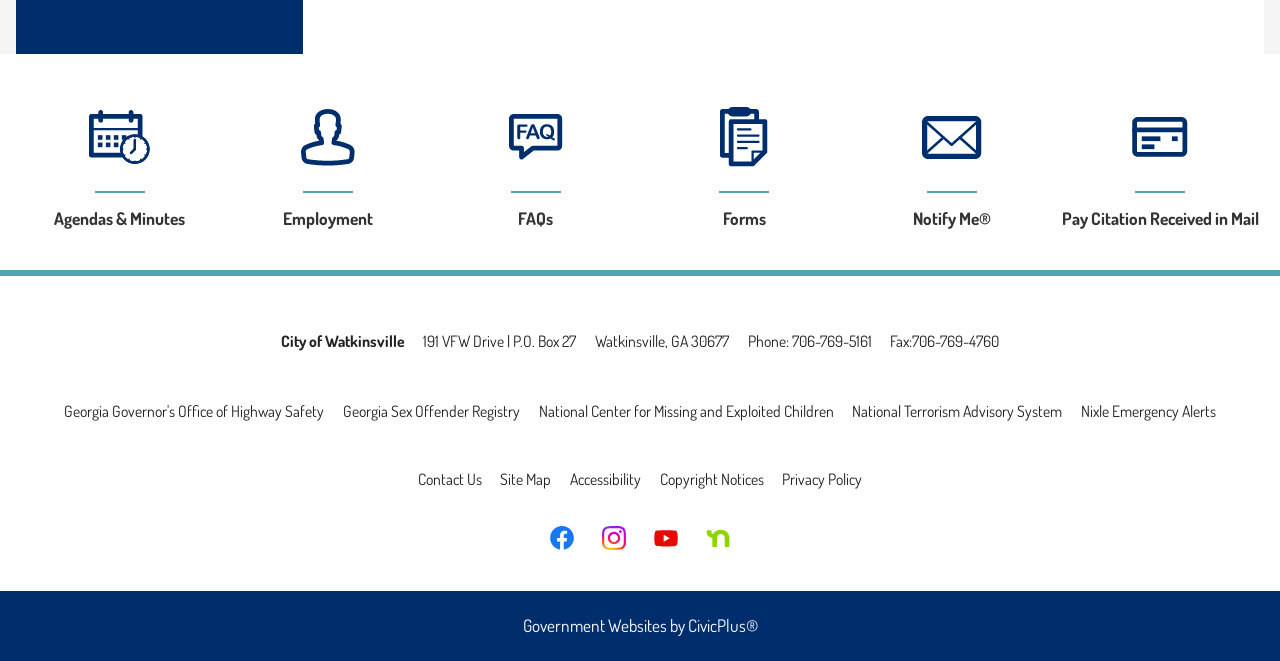Highlight the bounding box coordinates of the element that should be clicked to carry out the following instruction: "Click Agendas & Minutes". The coordinates must be given as four float numbers ranging from 0 to 1, i.e., [left, top, right, bottom].

[0.012, 0.138, 0.175, 0.351]